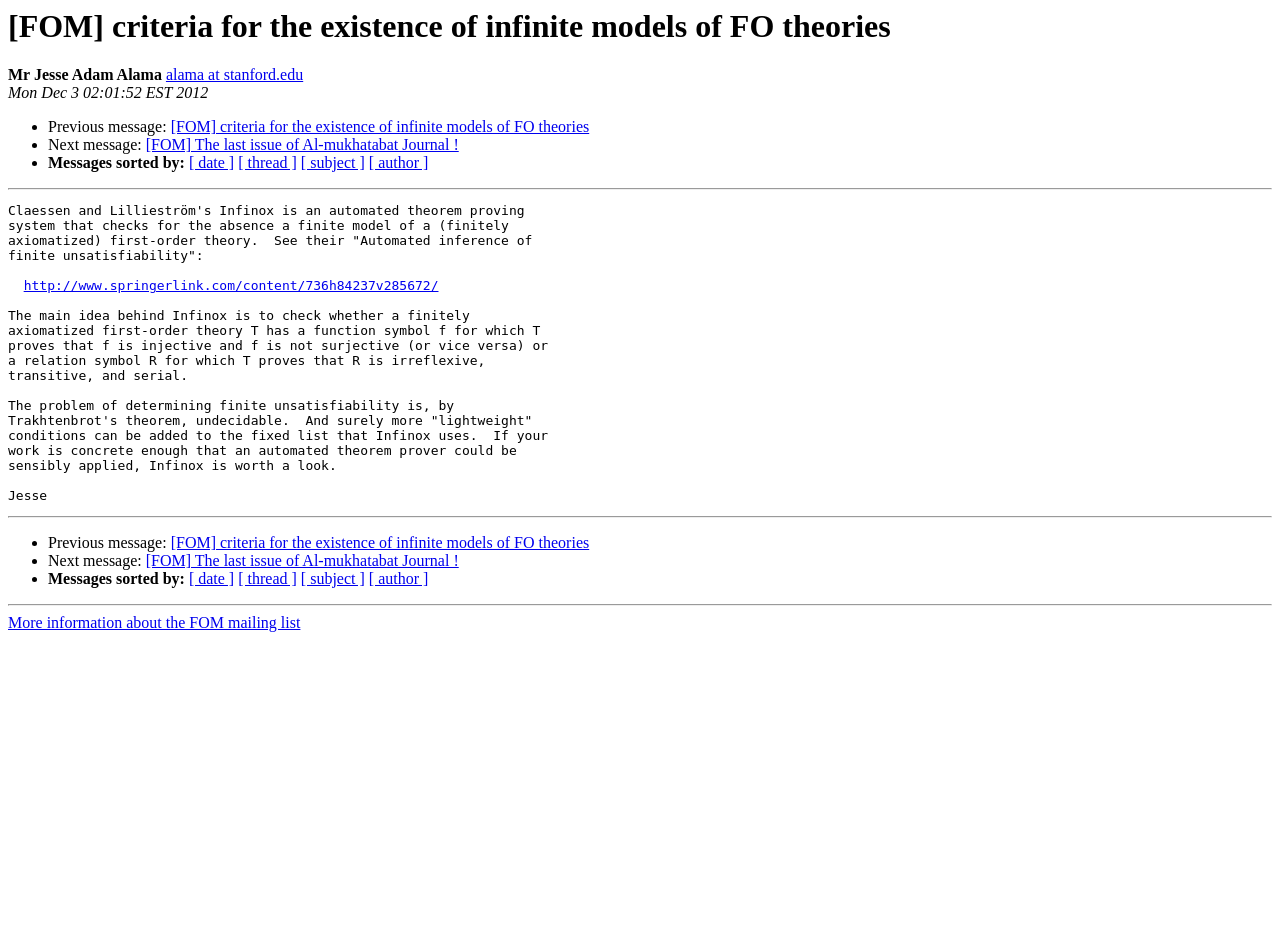Provide the bounding box coordinates of the section that needs to be clicked to accomplish the following instruction: "Check Infinox theorem proving system."

[0.018, 0.293, 0.343, 0.309]